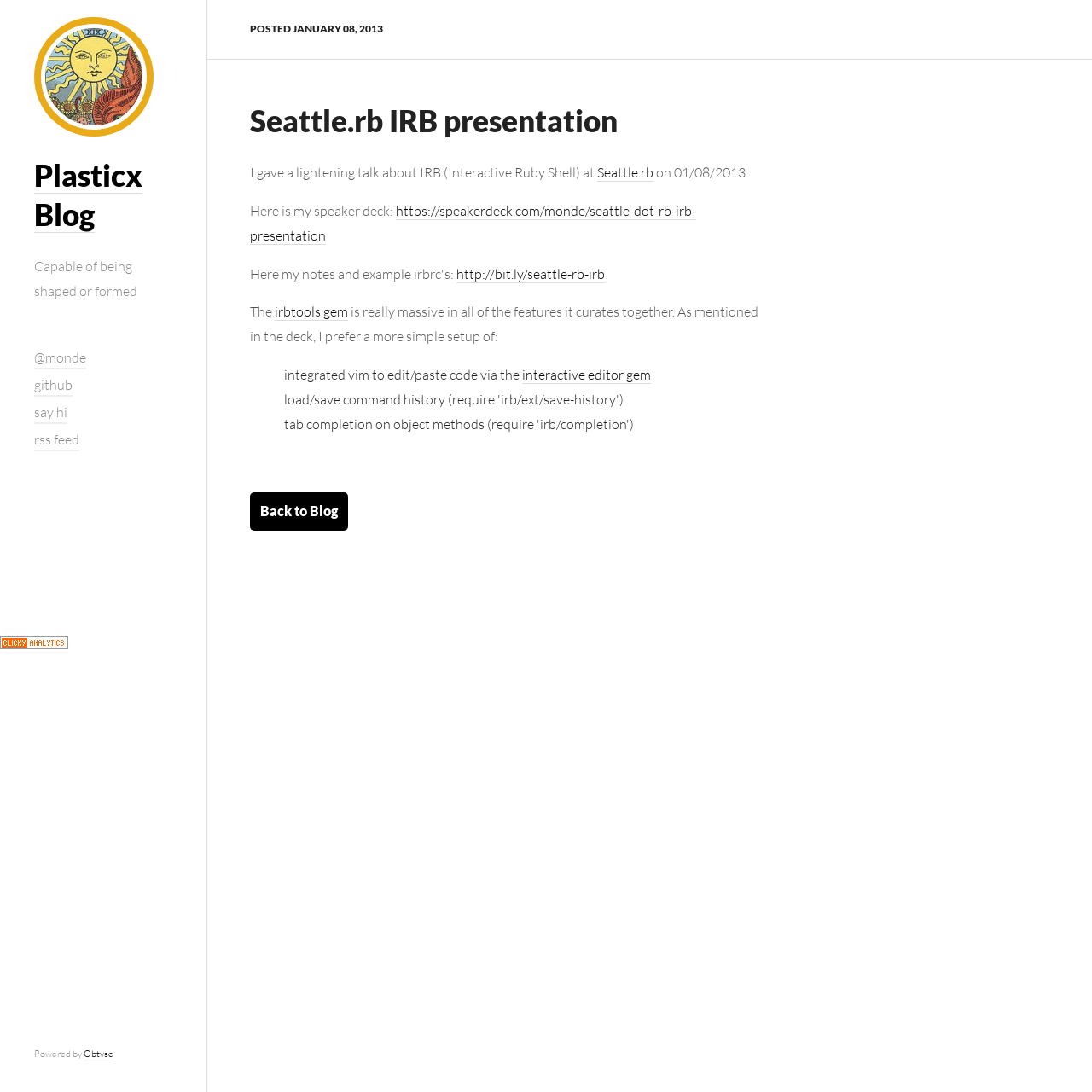Kindly determine the bounding box coordinates of the area that needs to be clicked to fulfill this instruction: "check out the speaker deck".

[0.229, 0.185, 0.638, 0.224]